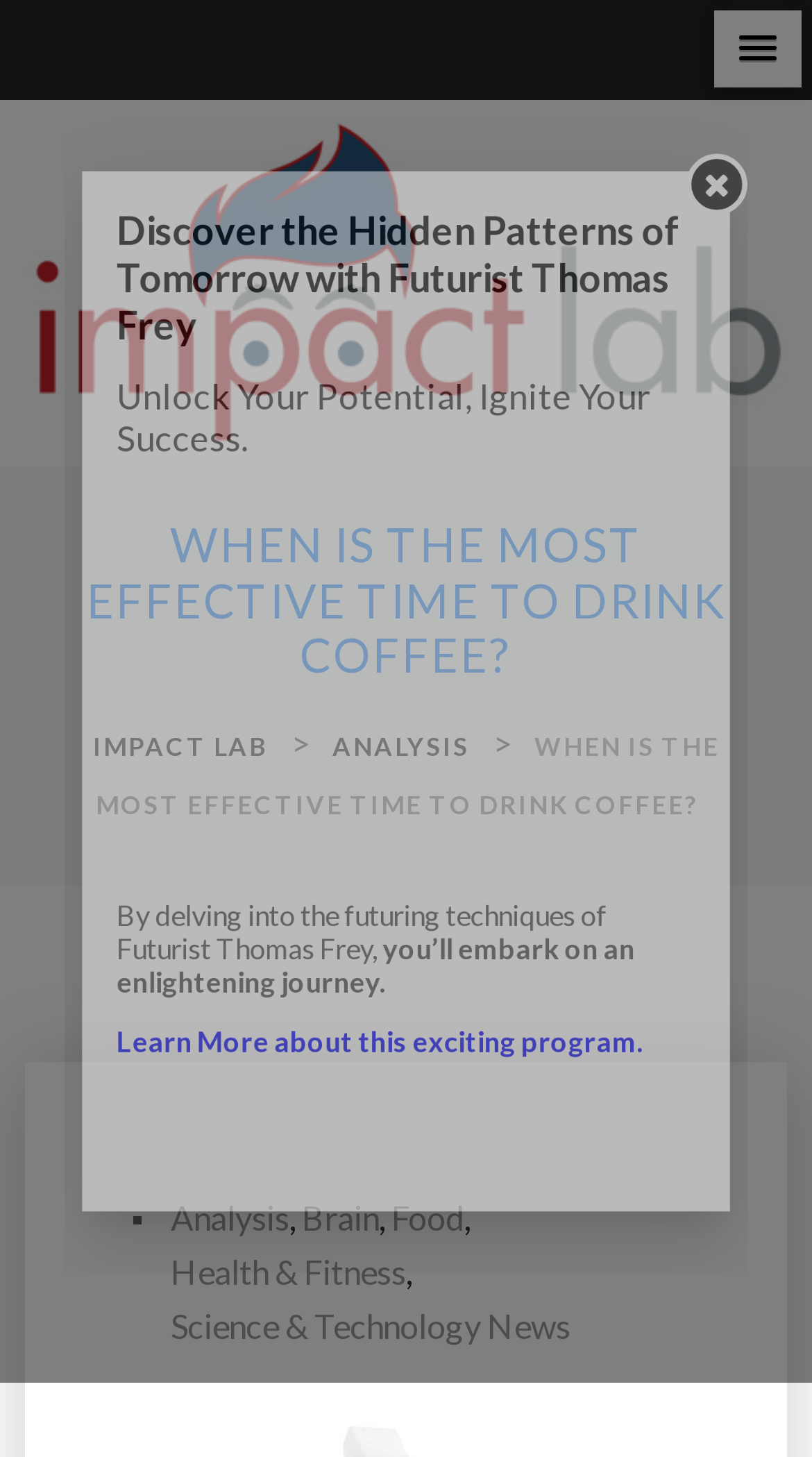Determine the bounding box coordinates for the clickable element to execute this instruction: "Read the article title". Provide the coordinates as four float numbers between 0 and 1, i.e., [left, top, right, bottom].

[0.095, 0.356, 0.905, 0.471]